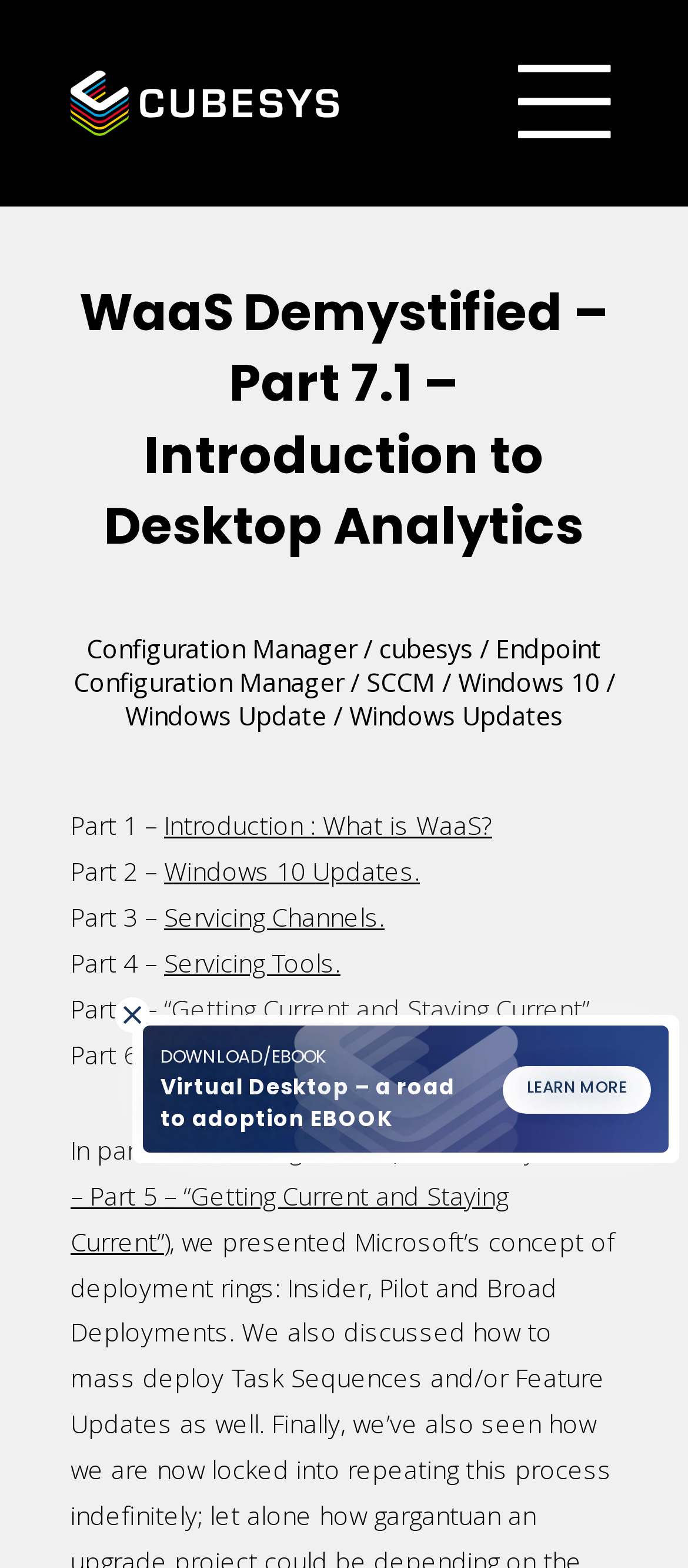Use a single word or phrase to respond to the question:
What is the topic of Part 5 in the WaaS Demystified series?

“Getting Current and Staying Current”